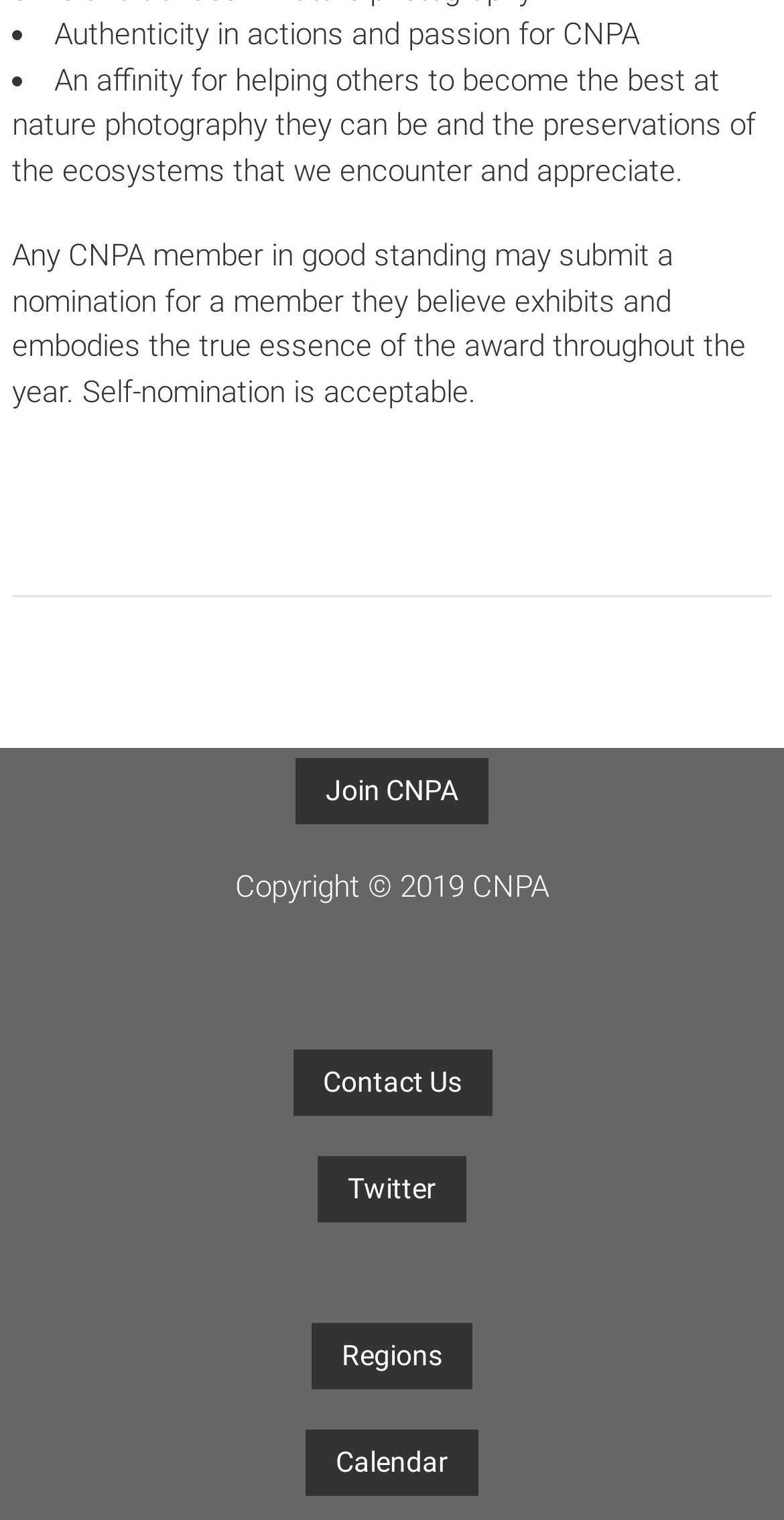Given the element description "value="Calendar"", identify the bounding box of the corresponding UI element.

[0.39, 0.94, 0.61, 0.984]